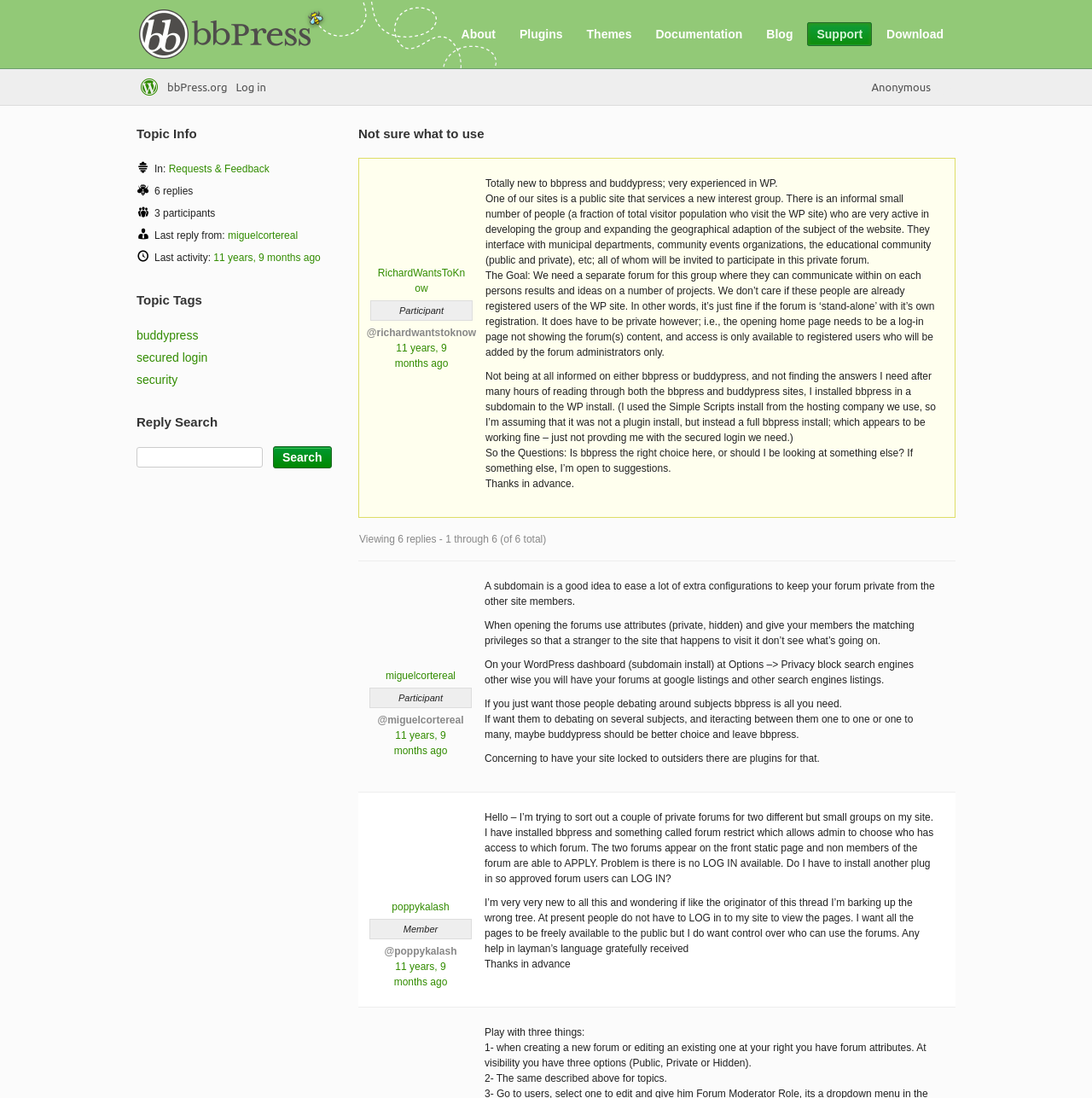What is the purpose of the private forum?
Based on the image, give a one-word or short phrase answer.

For a group to communicate and share ideas